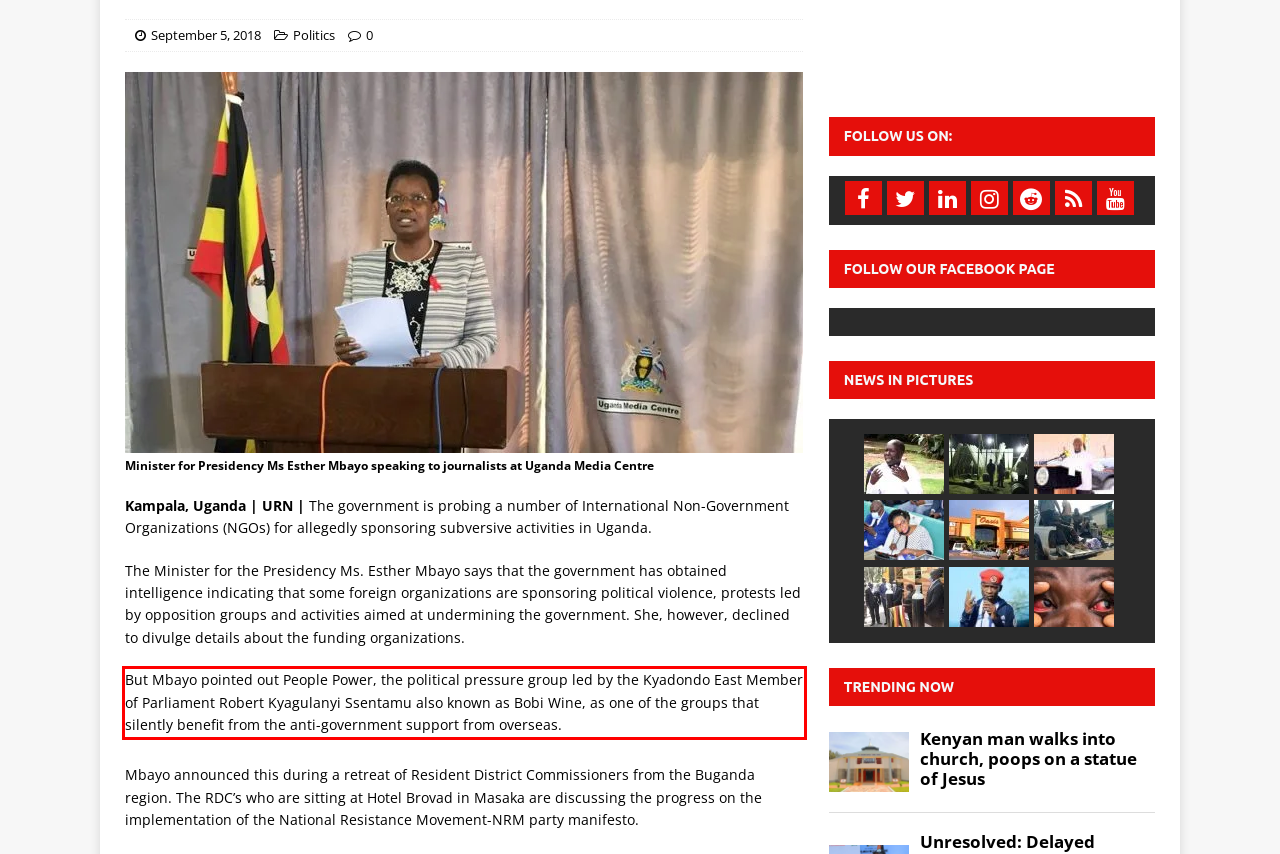Look at the screenshot of the webpage, locate the red rectangle bounding box, and generate the text content that it contains.

But Mbayo pointed out People Power, the political pressure group led by the Kyadondo East Member of Parliament Robert Kyagulanyi Ssentamu also known as Bobi Wine, as one of the groups that silently benefit from the anti-government support from overseas.